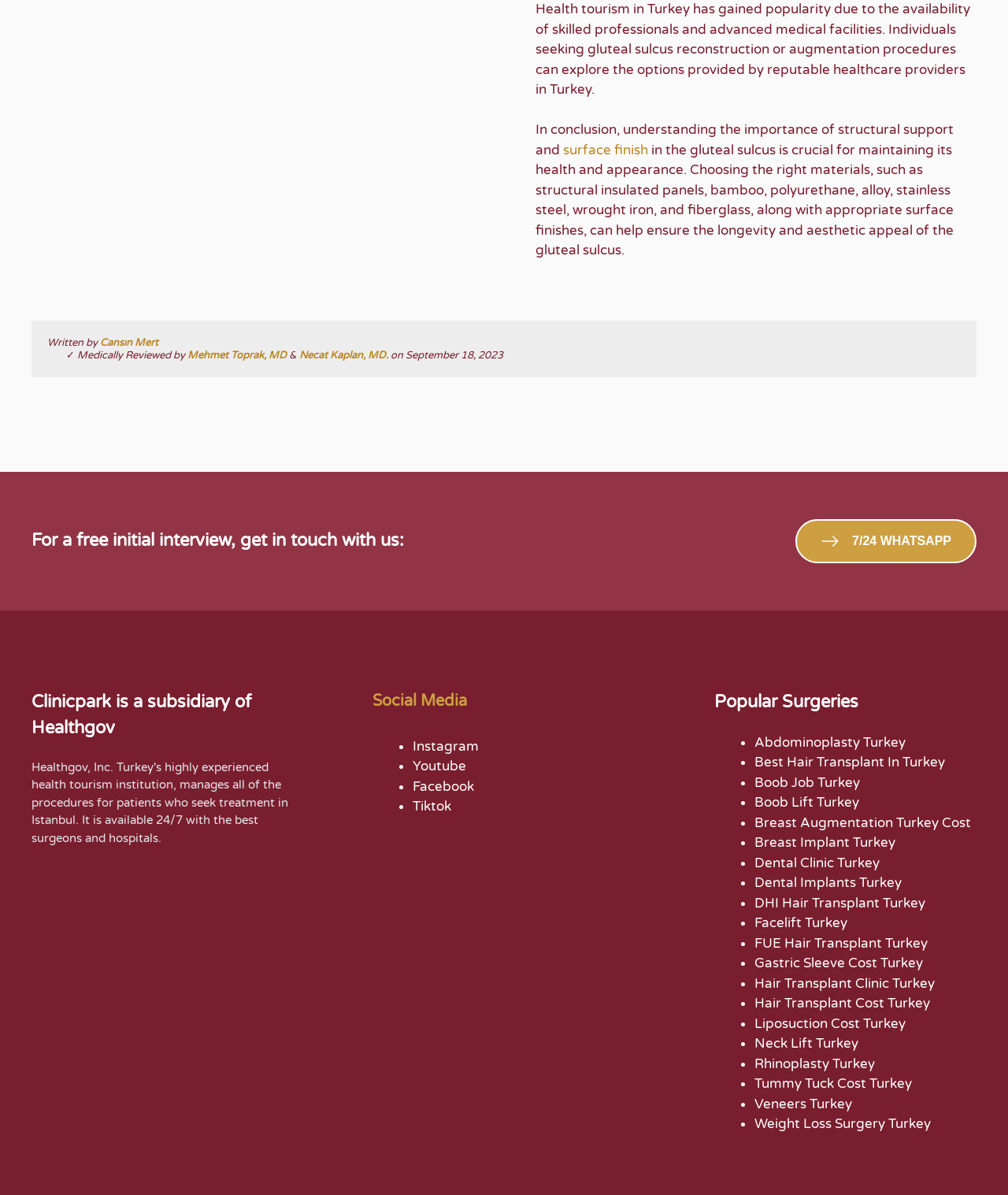Identify the bounding box coordinates for the element you need to click to achieve the following task: "Follow the clinic on 'Instagram'". Provide the bounding box coordinates as four float numbers between 0 and 1, in the form [left, top, right, bottom].

[0.41, 0.617, 0.475, 0.631]